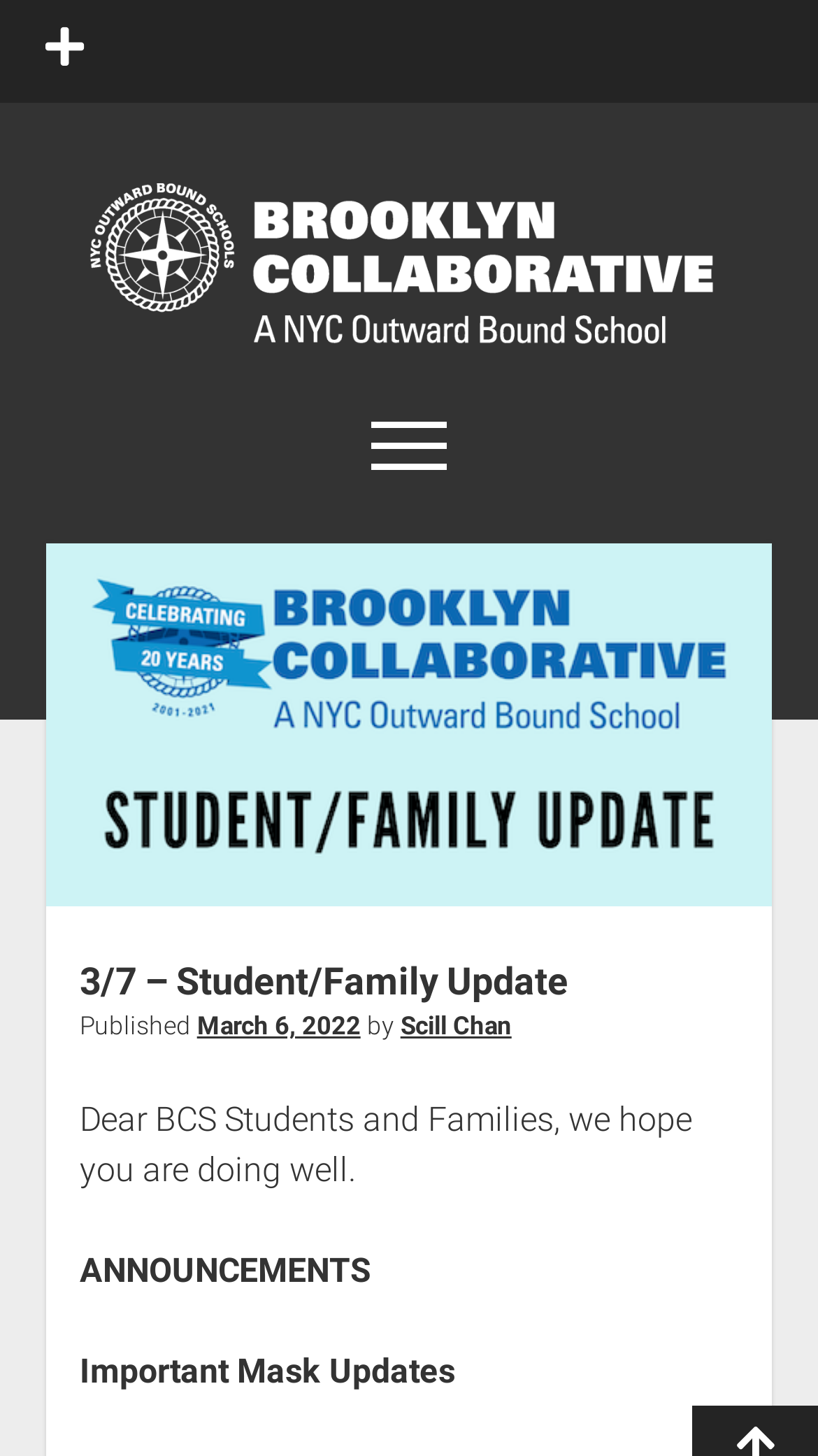What is the name of the school?
Please use the image to provide an in-depth answer to the question.

I inferred this answer by looking at the top-left corner of the webpage, where I found the logo and the text 'Brooklyn Collaborative'.